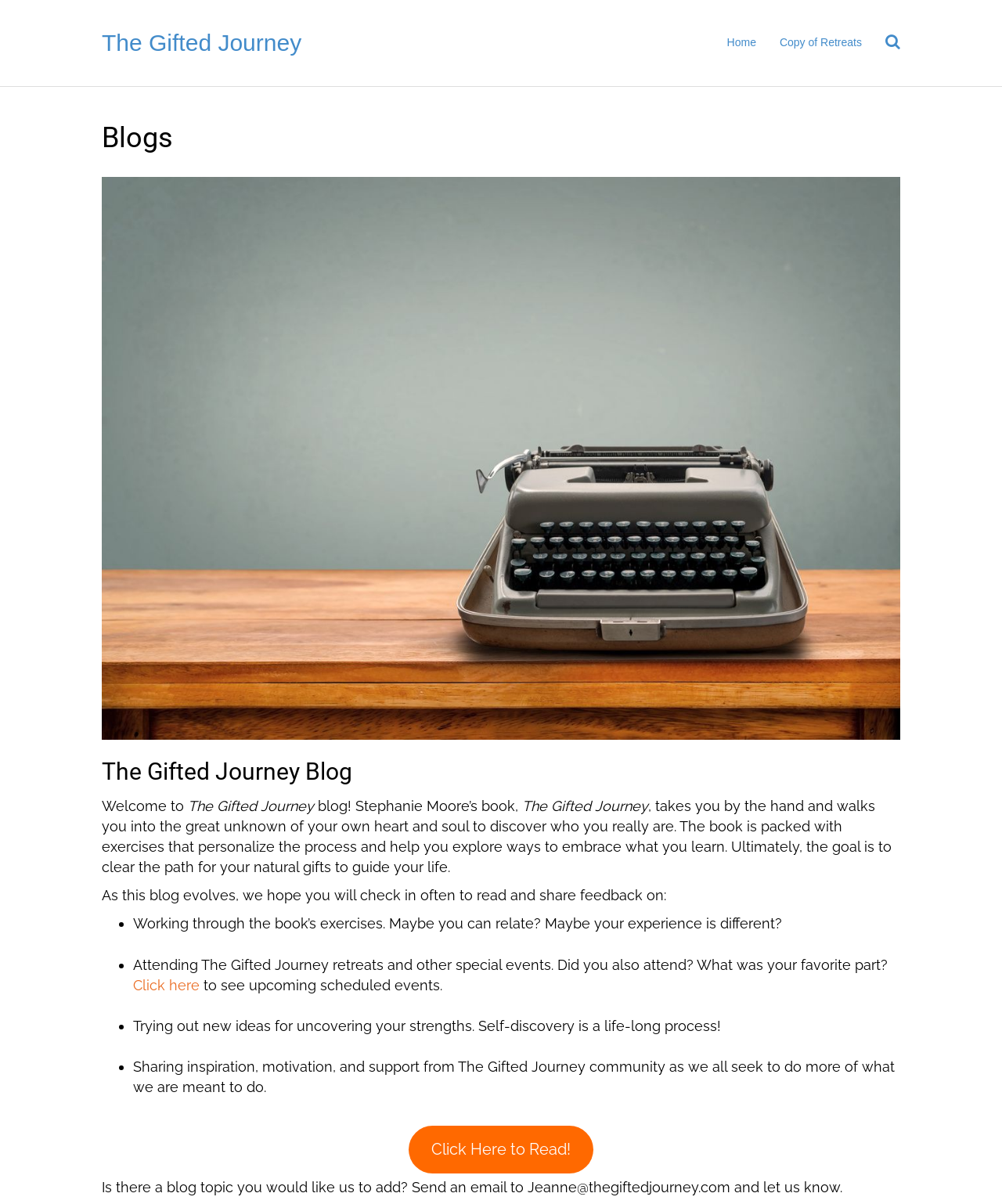Provide an in-depth caption for the contents of the webpage.

The webpage is a blog titled "The Gifted Journey Blog" with a header section at the top. The header section contains a logo with the text "The Gifted Journey" on the left, followed by a navigation menu with links to "Home" and "Copy of Retreats" on the right. There is also a search icon on the far right.

Below the header section, there is a large image that spans the width of the page. Above the image, there is a heading that reads "Blogs". The image is followed by a heading that reads "The Gifted Journey Blog" and a brief introduction to the blog.

The main content of the blog is divided into paragraphs and lists. The first paragraph welcomes readers to the blog and introduces the book "The Gifted Journey" by Stephanie Moore. The paragraph is followed by a list of topics that the blog will cover, including working through the book's exercises, attending retreats and events, trying out new ideas for self-discovery, and sharing inspiration and support from the community.

Each list item is marked with a bullet point and includes a brief description of the topic. There are also links to "Click here" to see upcoming scheduled events and to read more about the blog topics.

At the bottom of the page, there is a call-to-action link that reads "Click Here to Read!" and an invitation to suggest blog topics by sending an email to Jeanne@thegiftedjourney.com.